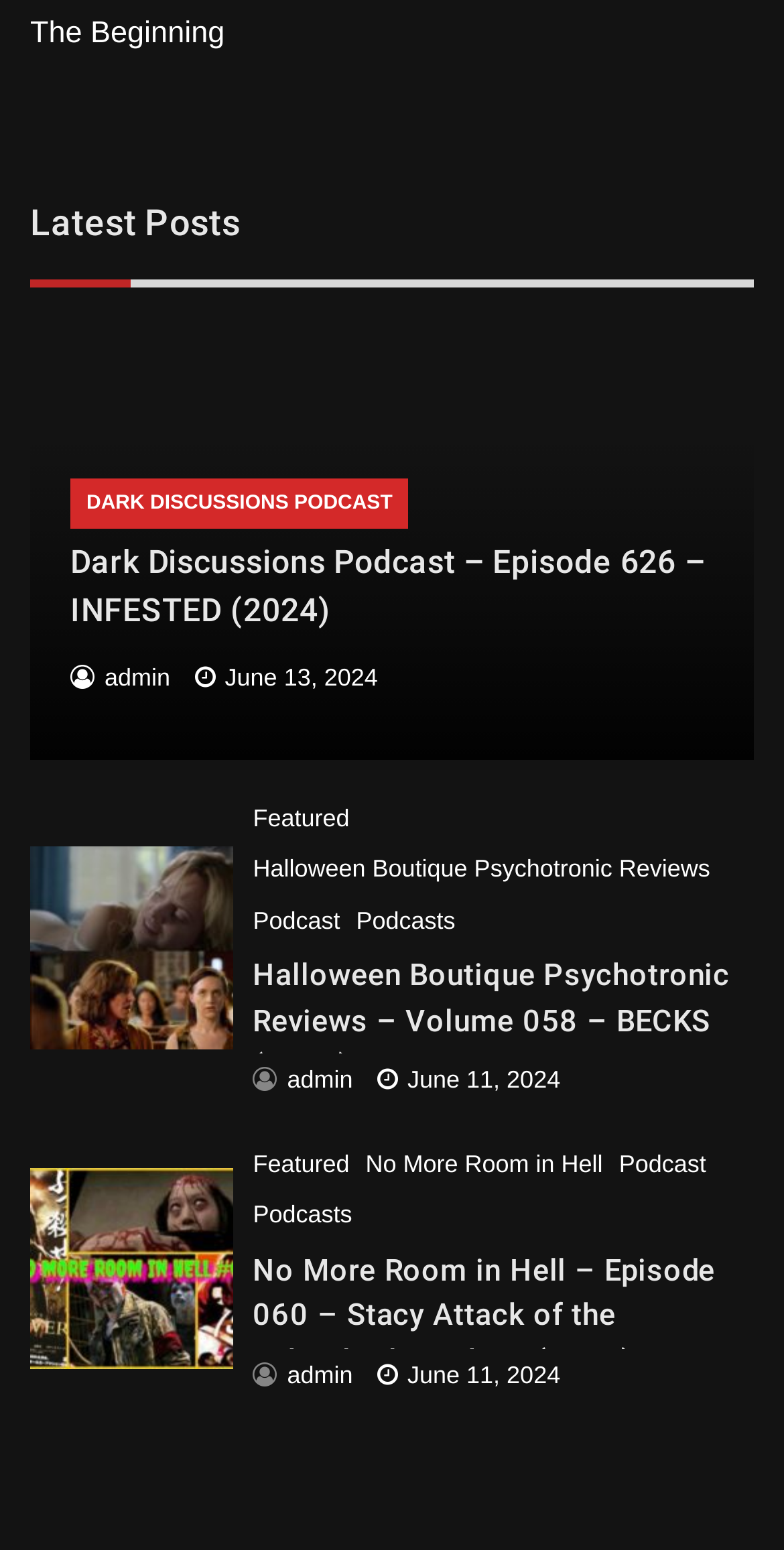Predict the bounding box of the UI element based on the description: "parent_node: DARK DISCUSSIONS PODCAST". The coordinates should be four float numbers between 0 and 1, formatted as [left, top, right, bottom].

[0.038, 0.339, 0.962, 0.361]